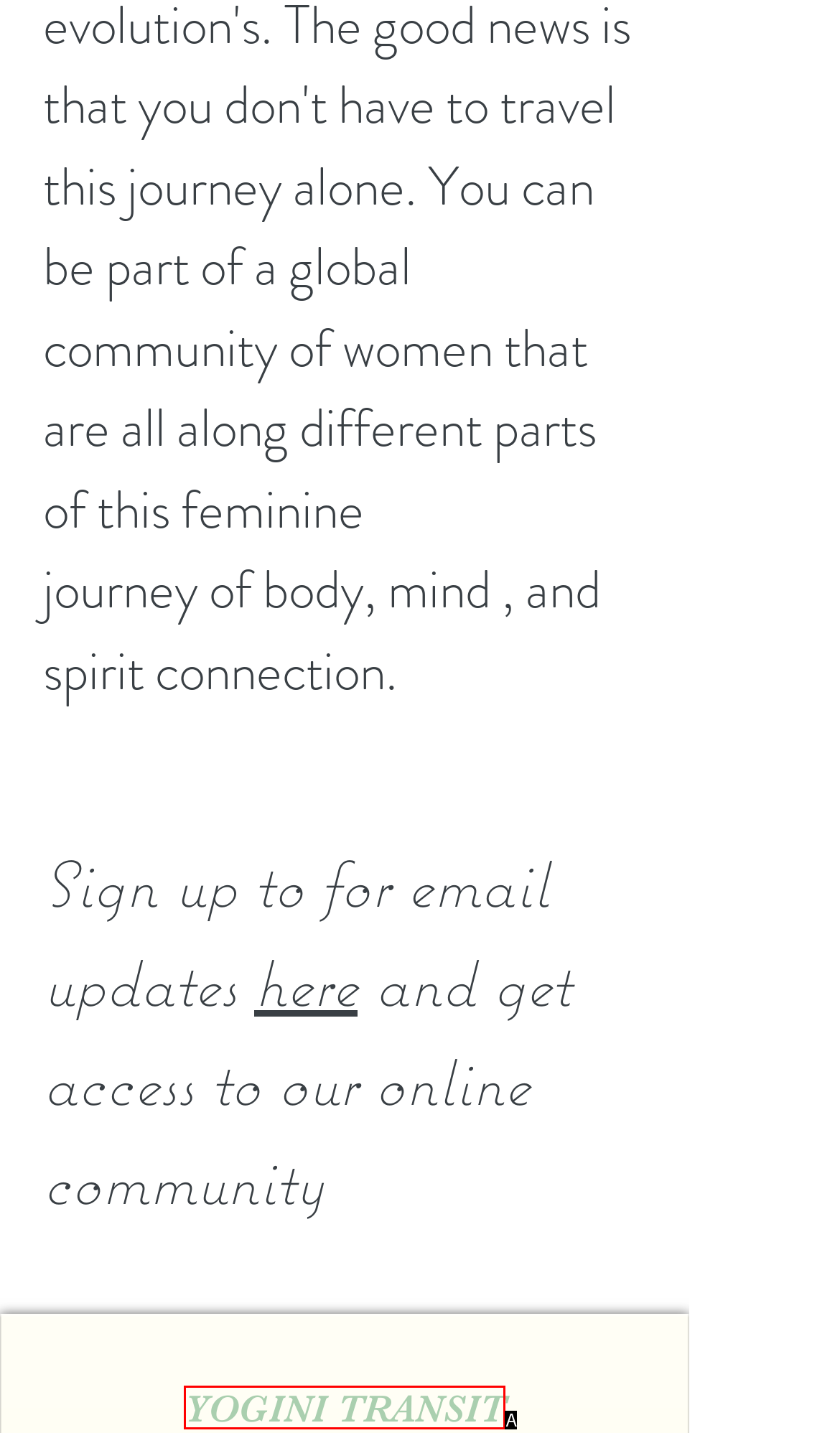Which UI element matches this description: YOGINI TRANSIT?
Reply with the letter of the correct option directly.

A